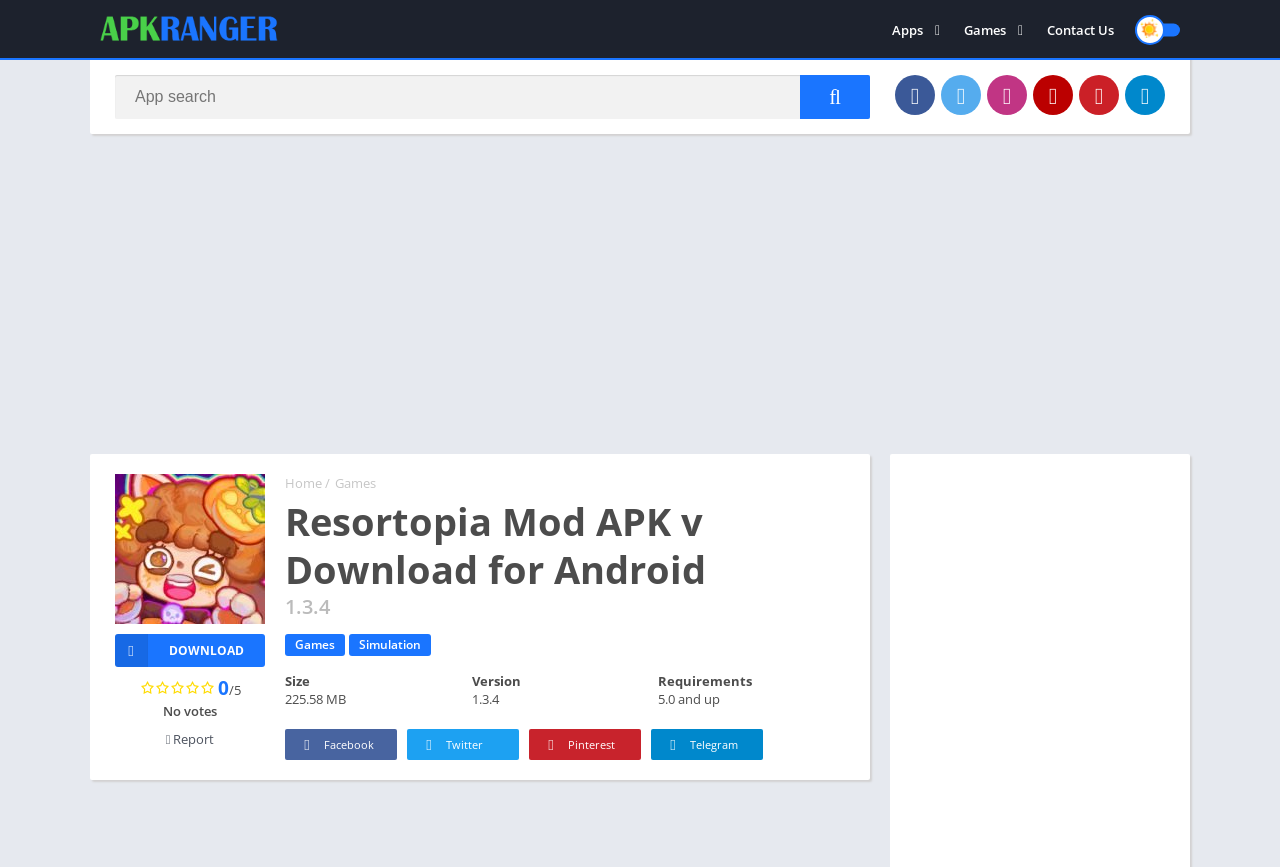Provide an in-depth caption for the webpage.

This webpage is about downloading the Resortopia Mod APK version 1.3.4 for Android. At the top, there is a link to APK Ranger, a website that offers free MOD APK games and premium apps for Android. Below it, there are two categories: "Apps" and "Games", each with a dropdown list of subcategories. The "Apps" category has 17 subcategories, including Auto & Vehicles, Books & Reference, and Weather, while the "Games" category has 15 subcategories, including Action, Adventure, and Simulation.

On the right side of the page, there is a search bar with a "Search" button, accompanied by links to social media platforms such as Facebook, Twitter, Instagram, and YouTube. Below the search bar, there are links to "Contact Us" and a Facebook-like icon with a dropdown list of social media platforms.

The main content of the page is about the Resortopia Mod APK, with a heading that reads "Resortopia Mod APK v1.3.4 Download for Android". Below the heading, there are links to "Games" and "Simulation", which are the categories that the APK belongs to. There is also a "DOWNLOAD" button with an arrow icon.

Further down, there are details about the APK, including its size (225.58 MB), version (1.3.4), and requirements (Android 5.0 and up). There are also links to social media platforms, including Facebook, Twitter, Pinterest, and Telegram.

At the bottom of the page, there is an advertisement iframe that takes up most of the width of the page.